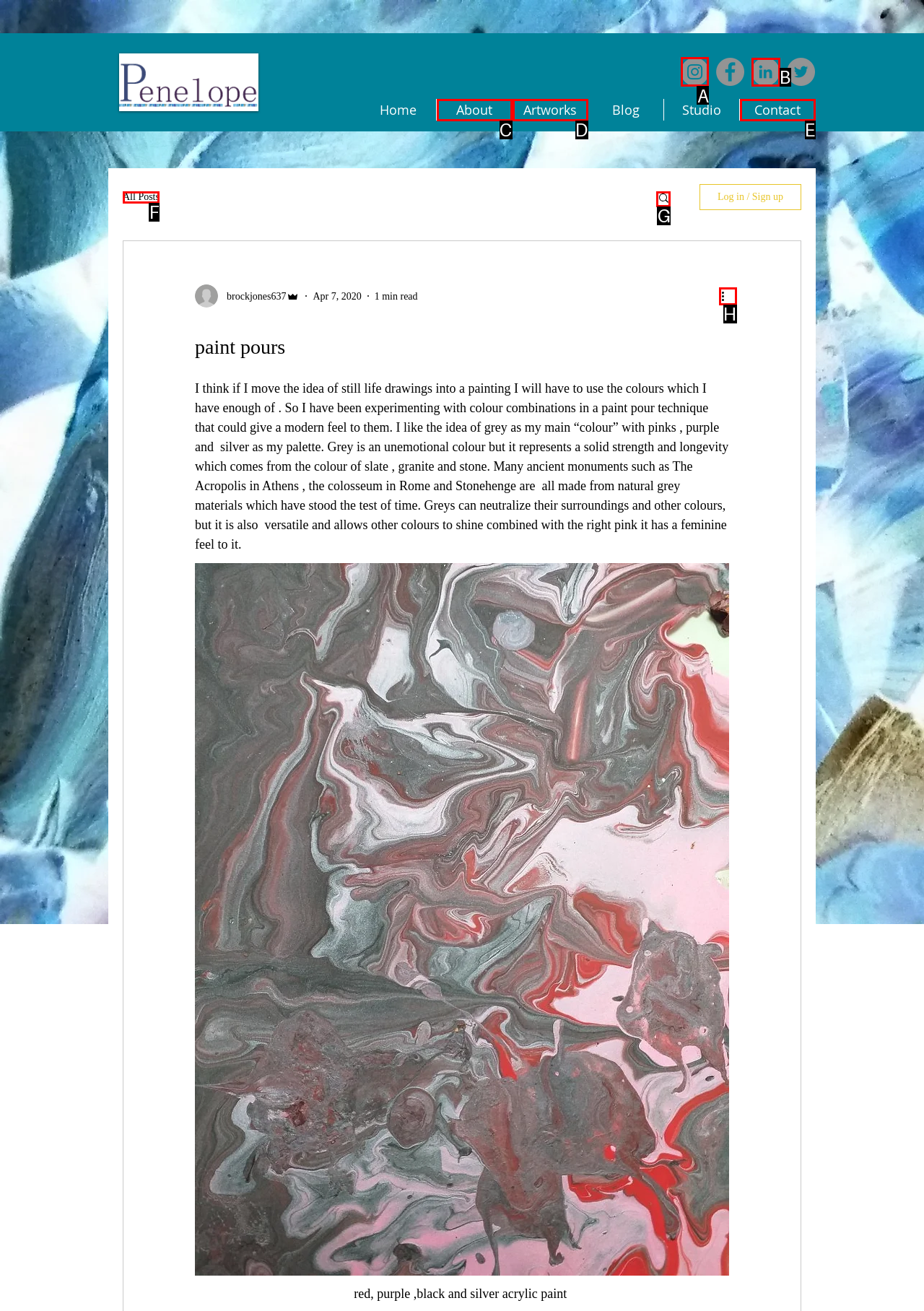Select the correct option from the given choices to perform this task: Click the Instagram link. Provide the letter of that option.

A